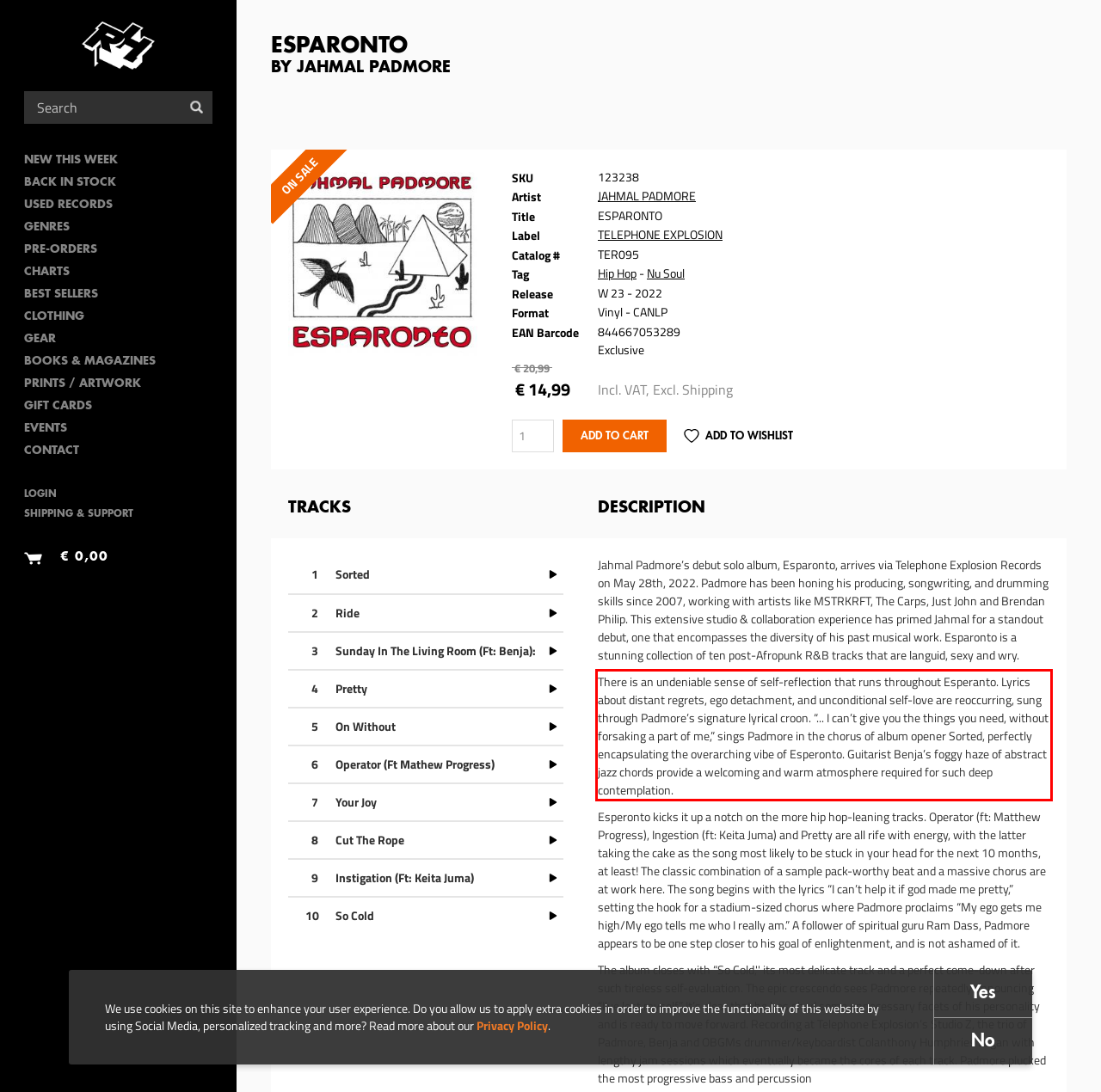You have a screenshot of a webpage with a UI element highlighted by a red bounding box. Use OCR to obtain the text within this highlighted area.

There is an undeniable sense of self-reflection that runs throughout Esperanto. Lyrics about distant regrets, ego detachment, and unconditional self-love are reoccurring, sung through Padmore’s signature lyrical croon. “... I can’t give you the things you need, without forsaking a part of me,” sings Padmore in the chorus of album opener Sorted, perfectly encapsulating the overarching vibe of Esperonto. Guitarist Benja’s foggy haze of abstract jazz chords provide a welcoming and warm atmosphere required for such deep contemplation.